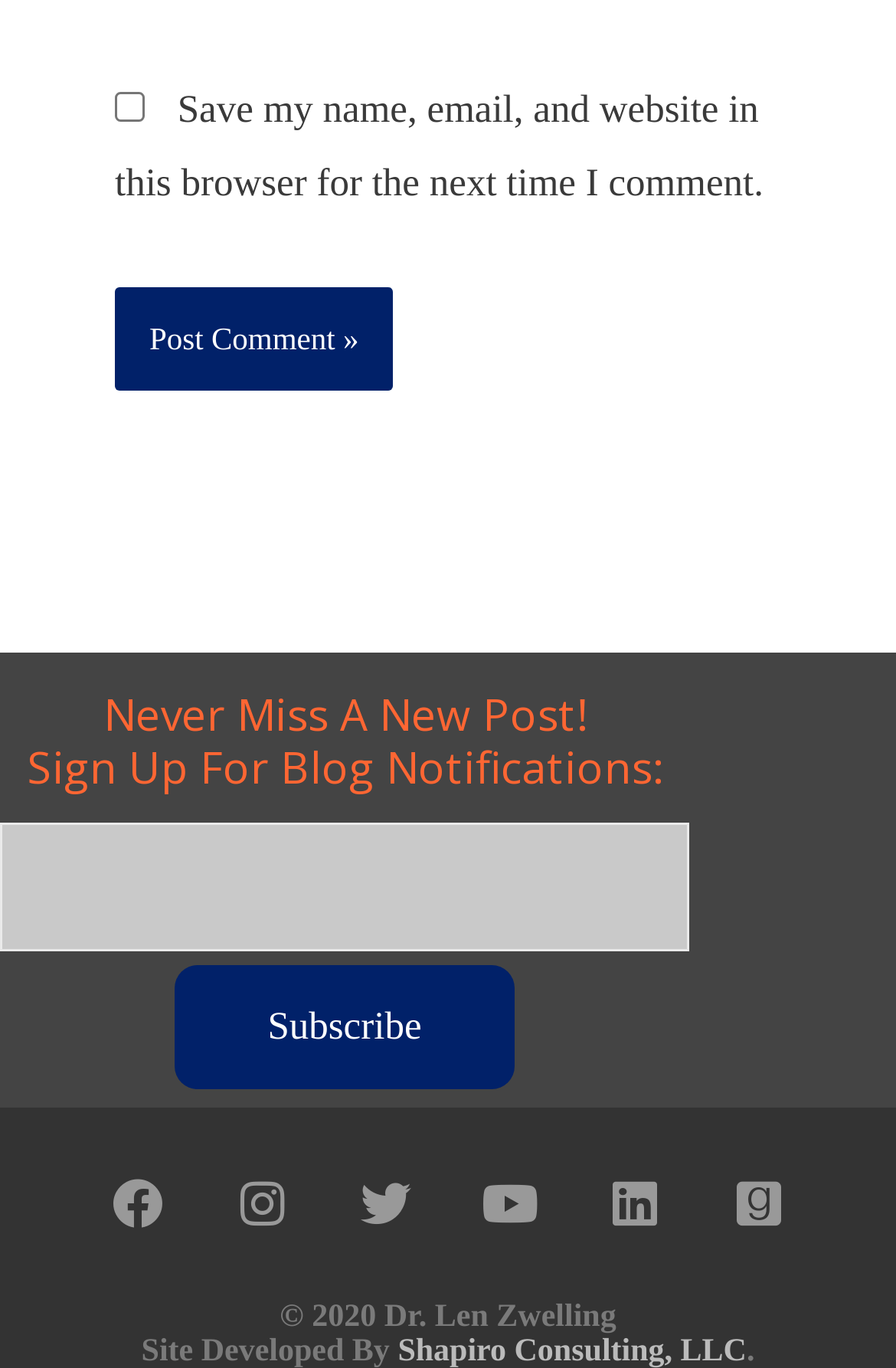What is the function of the 'Subscribe' button?
Kindly offer a comprehensive and detailed response to the question.

The 'Subscribe' button is located below the heading 'Never Miss A New Post! Sign Up For Blog Notifications:', and it is accompanied by a textbox that requires input. This suggests that the function of the 'Subscribe' button is to allow users to sign up for blog notifications.